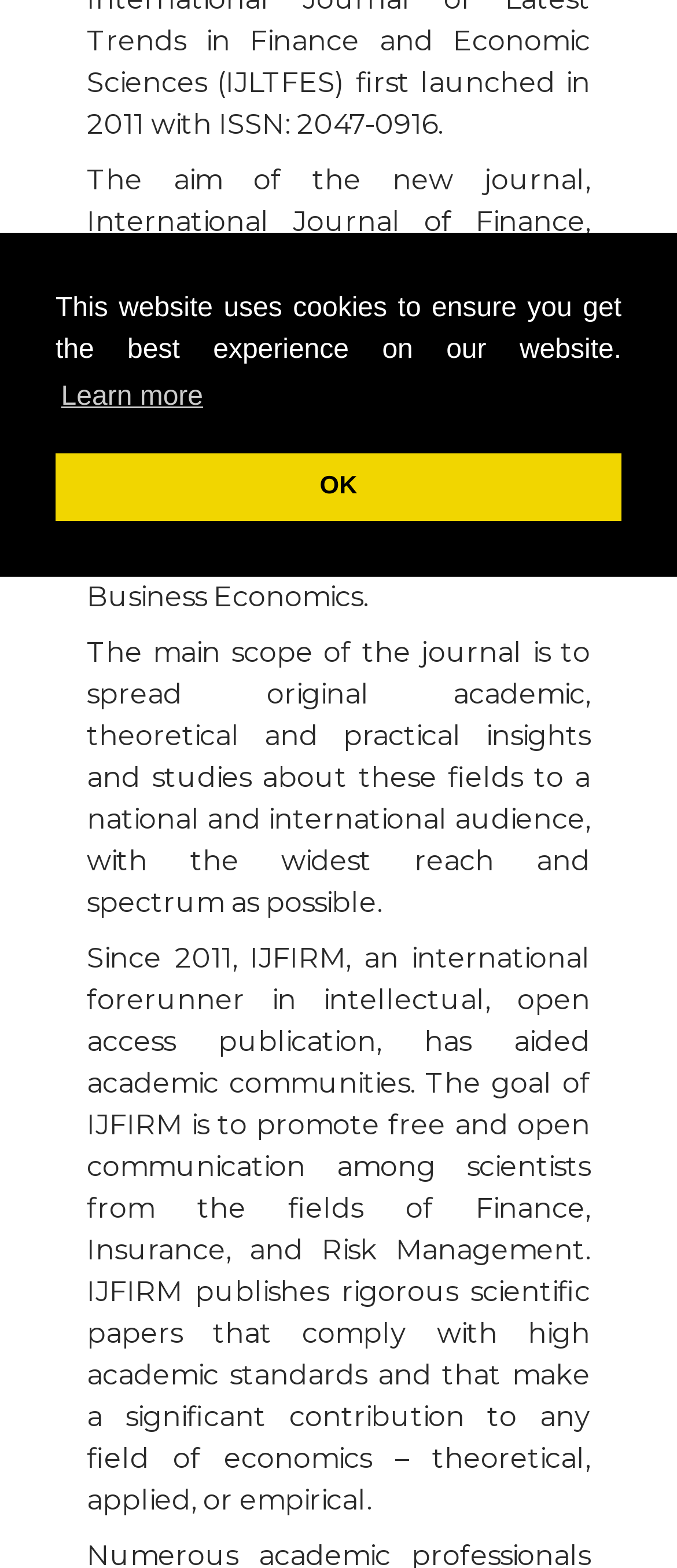Determine the bounding box of the UI element mentioned here: "Editorial Board". The coordinates must be in the format [left, top, right, bottom] with values ranging from 0 to 1.

[0.0, 0.109, 1.0, 0.16]